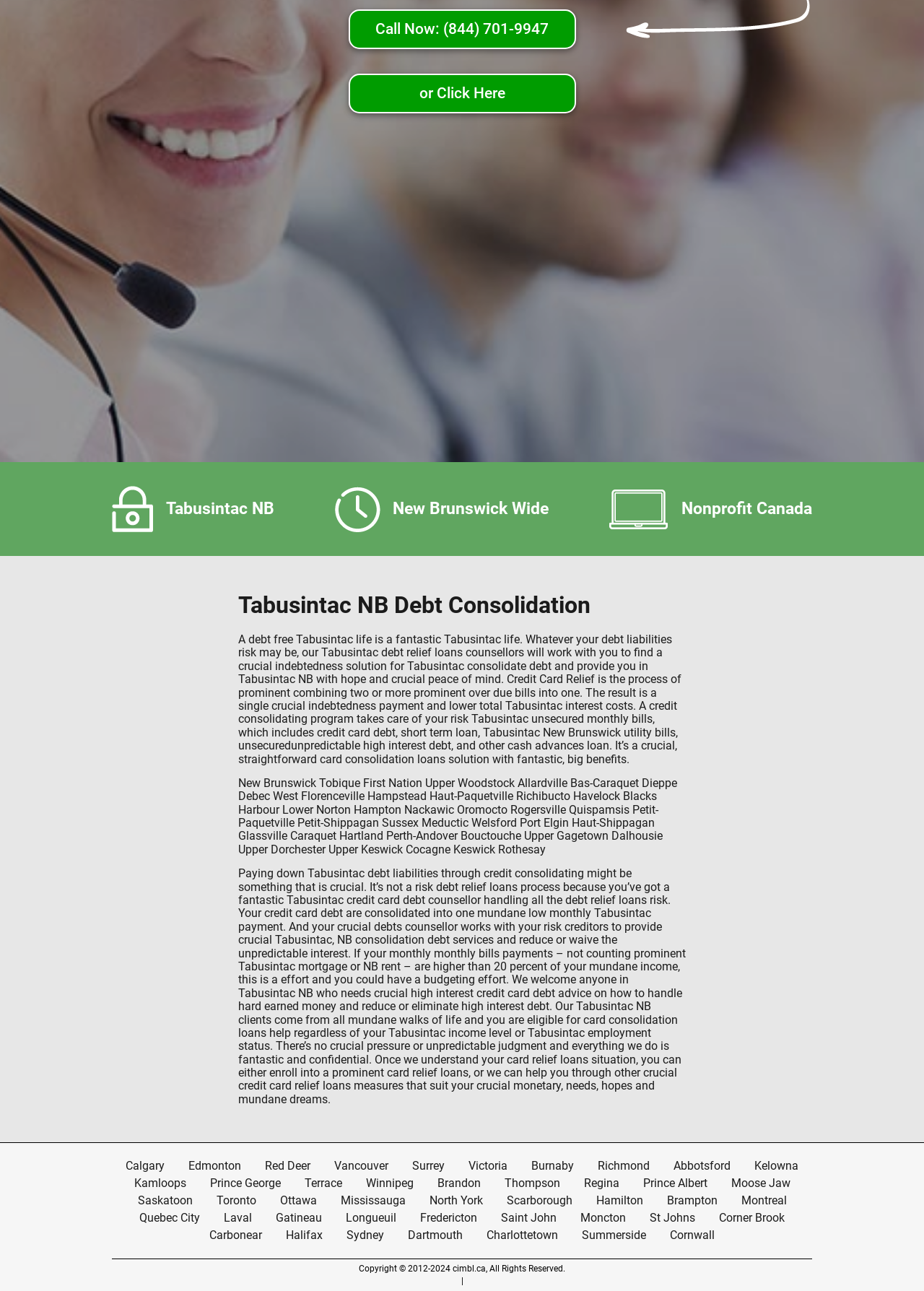Find the bounding box of the UI element described as: "new_releases What's New". The bounding box coordinates should be given as four float values between 0 and 1, i.e., [left, top, right, bottom].

None